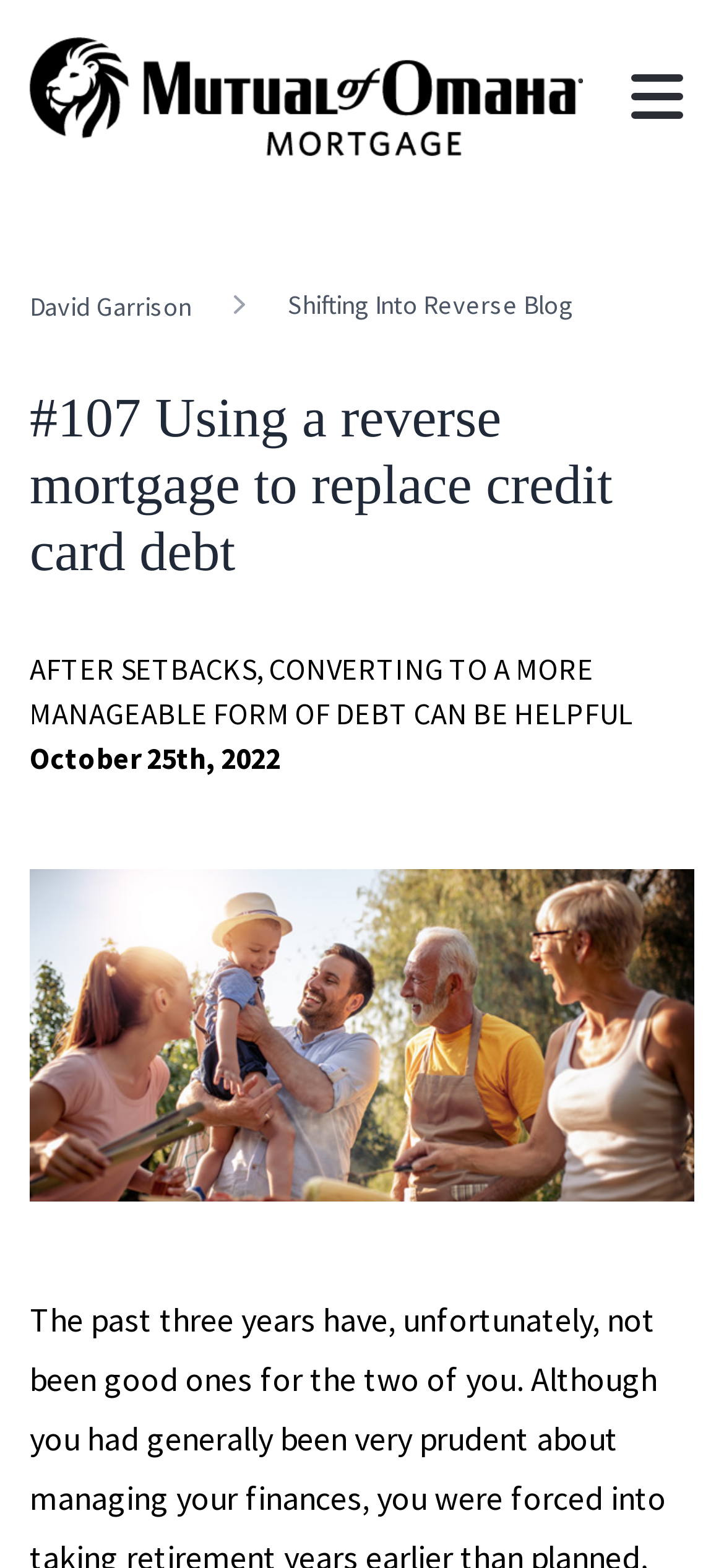Use a single word or phrase to answer the question: What is the date of the article?

October 25th, 2022